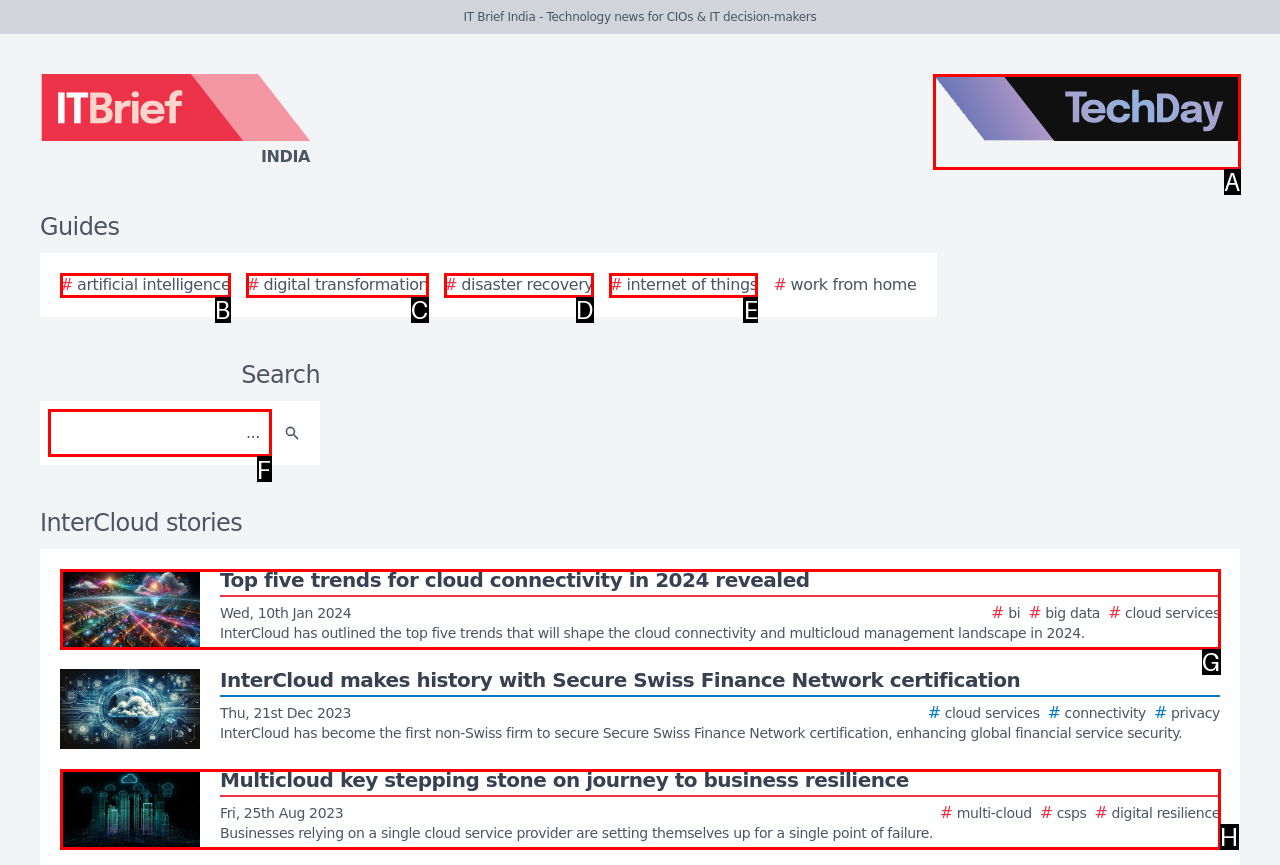Tell me the letter of the UI element to click in order to accomplish the following task: Search for InterCloud stories
Answer with the letter of the chosen option from the given choices directly.

F